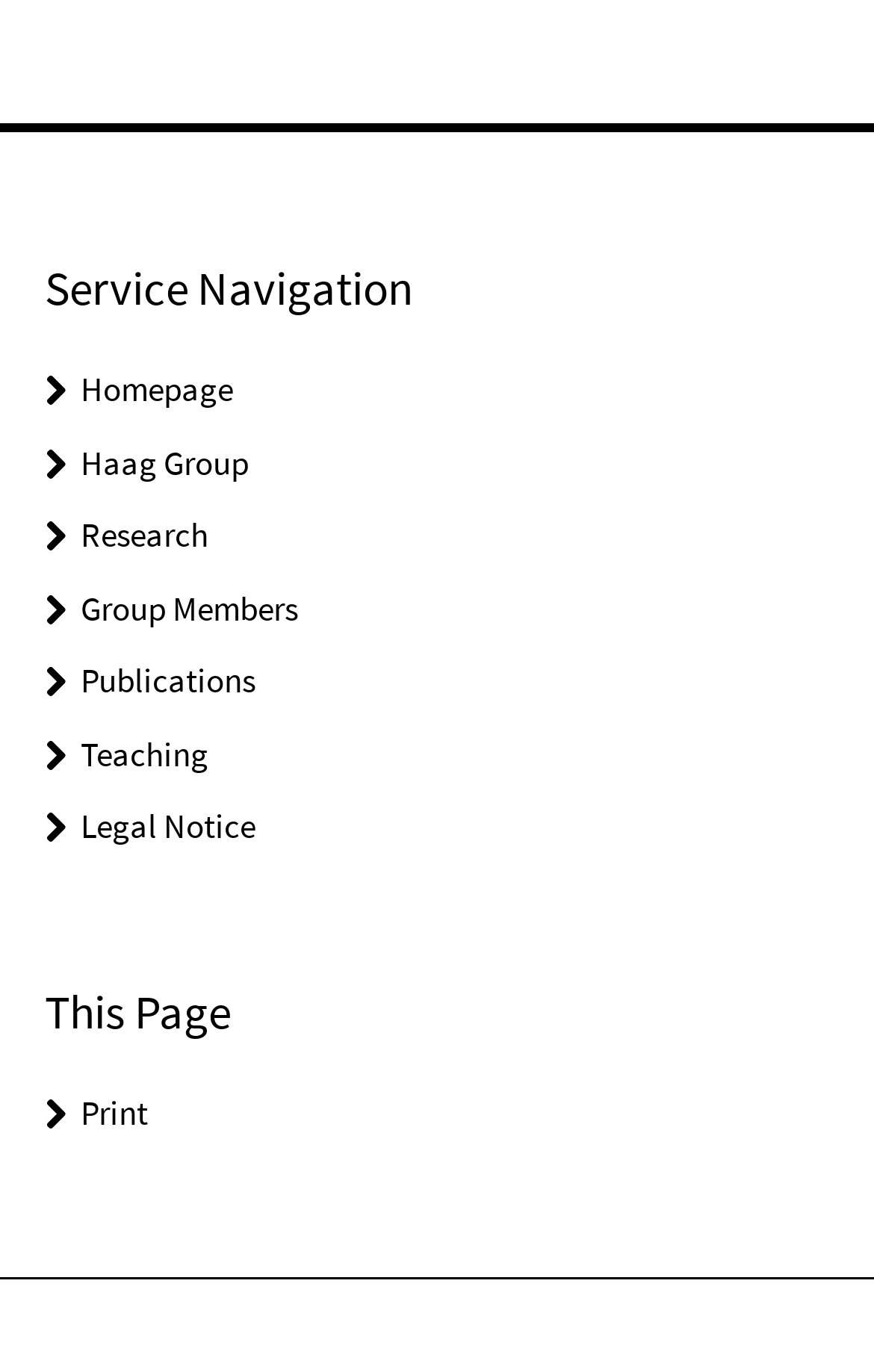How many links are under 'Service Navigation'?
Please respond to the question with a detailed and well-explained answer.

There are 7 links under 'Service Navigation' because there are 7 link elements with bounding box coordinates that indicate their vertical positions, ranging from [0.268, 0.3] for 'Homepage' to [0.587, 0.618] for 'Legal Notice'.